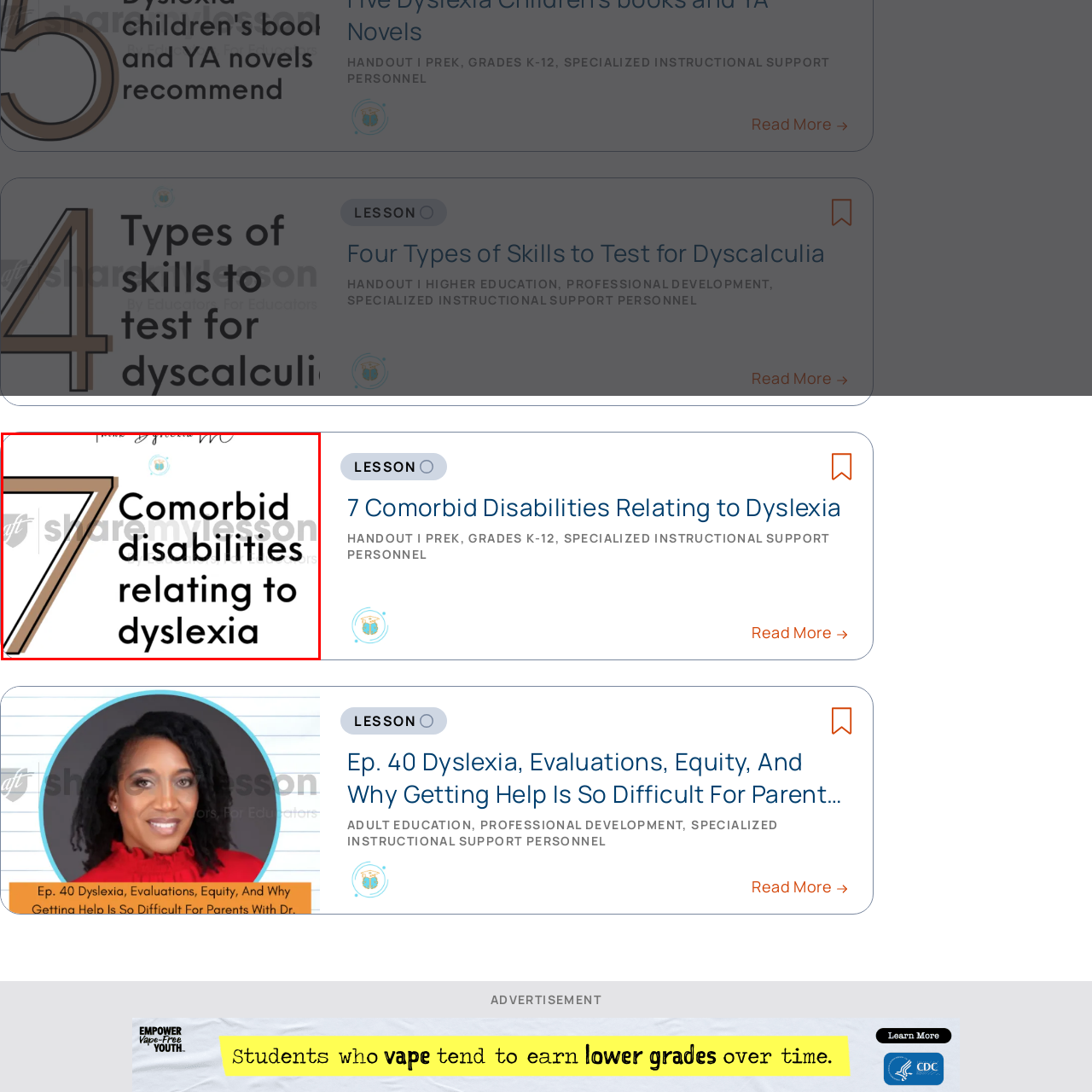What is the target audience of the design?
Analyze the image highlighted by the red bounding box and give a detailed response to the question using the information from the image.

The design integrates visually appealing elements, which suggests that it is aimed at educators and professionals in the field of special education, likely to engage and inform them about comorbid disabilities relating to dyslexia.